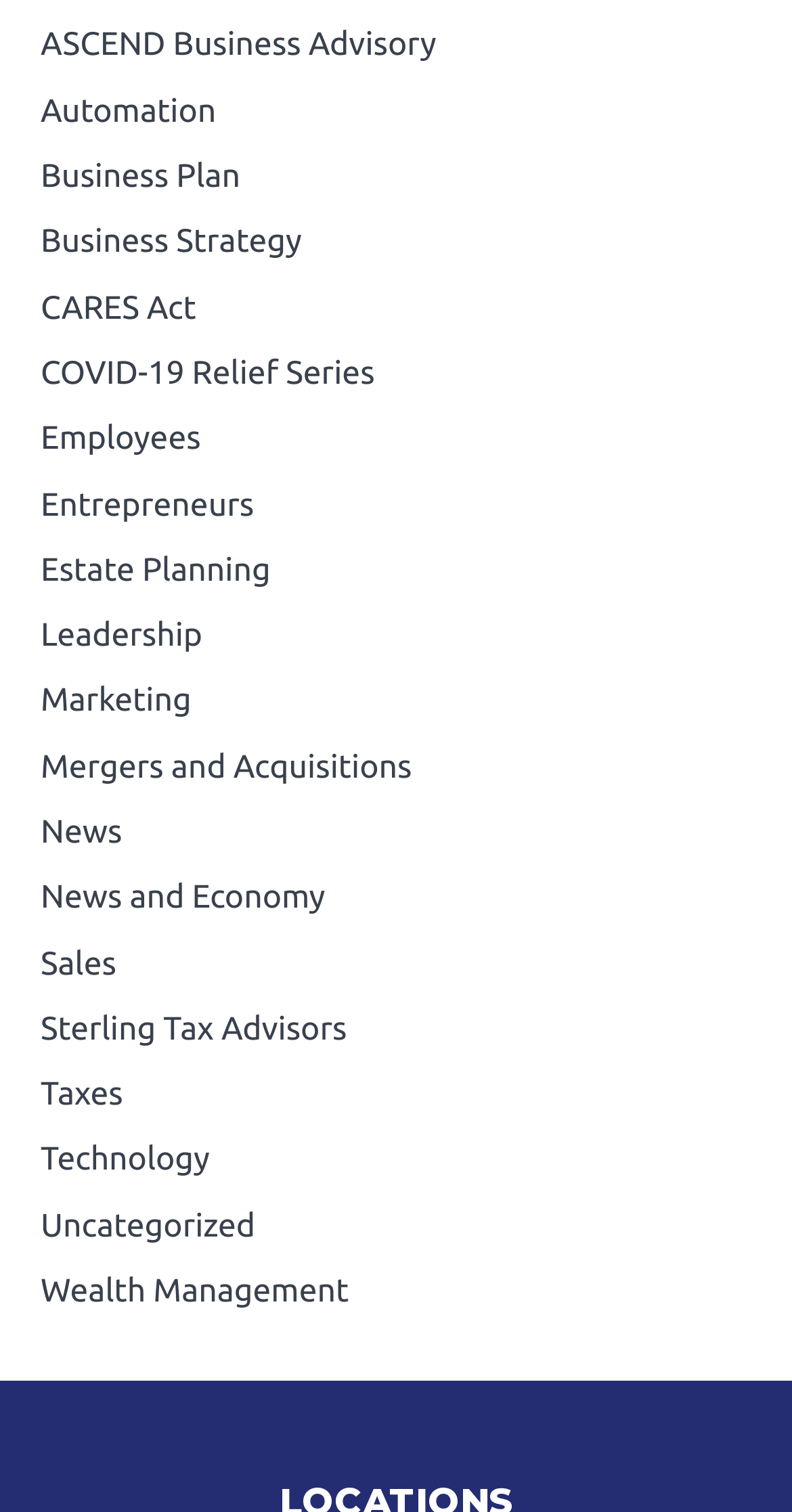Can you pinpoint the bounding box coordinates for the clickable element required for this instruction: "Learn about Estate Planning"? The coordinates should be four float numbers between 0 and 1, i.e., [left, top, right, bottom].

[0.051, 0.365, 0.342, 0.389]